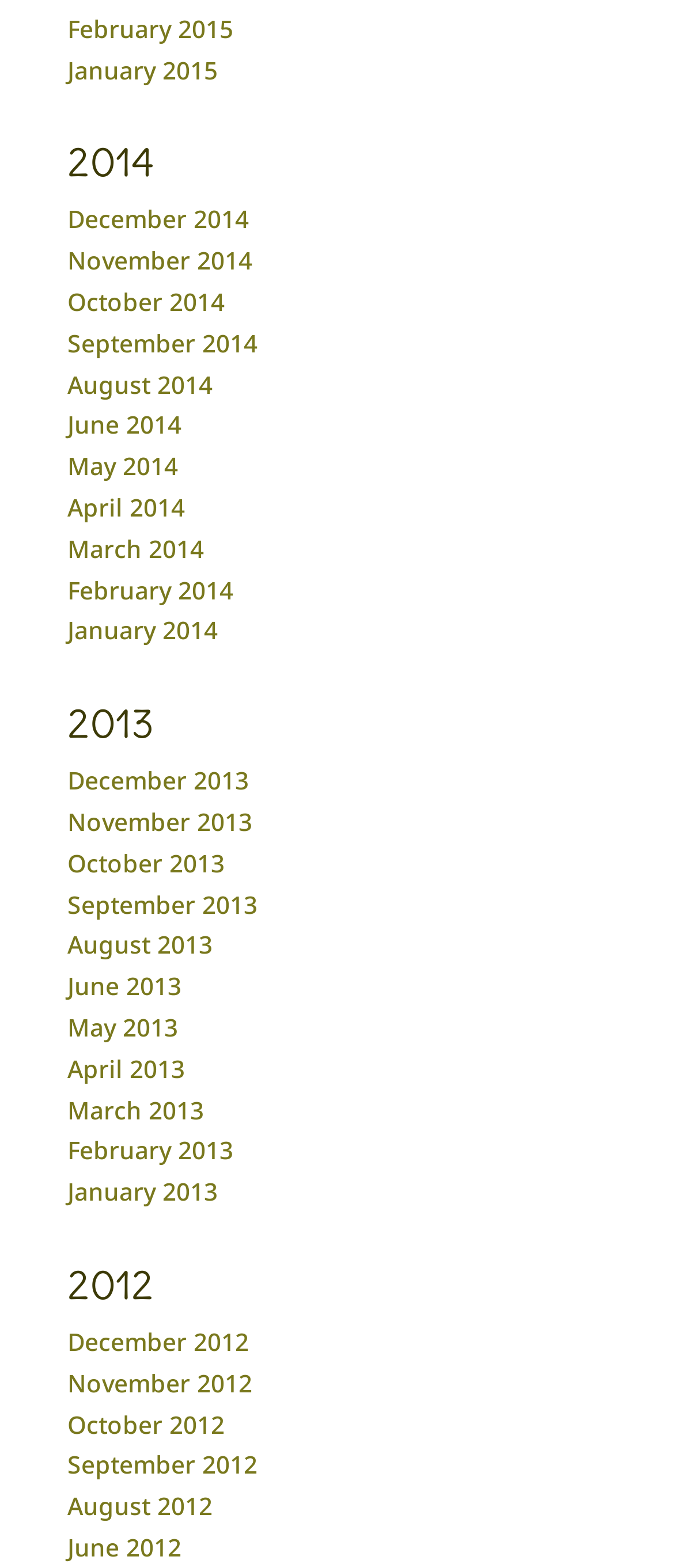Determine the bounding box coordinates of the clickable region to execute the instruction: "Click on the UCCS Communique link". The coordinates should be four float numbers between 0 and 1, denoted as [left, top, right, bottom].

None